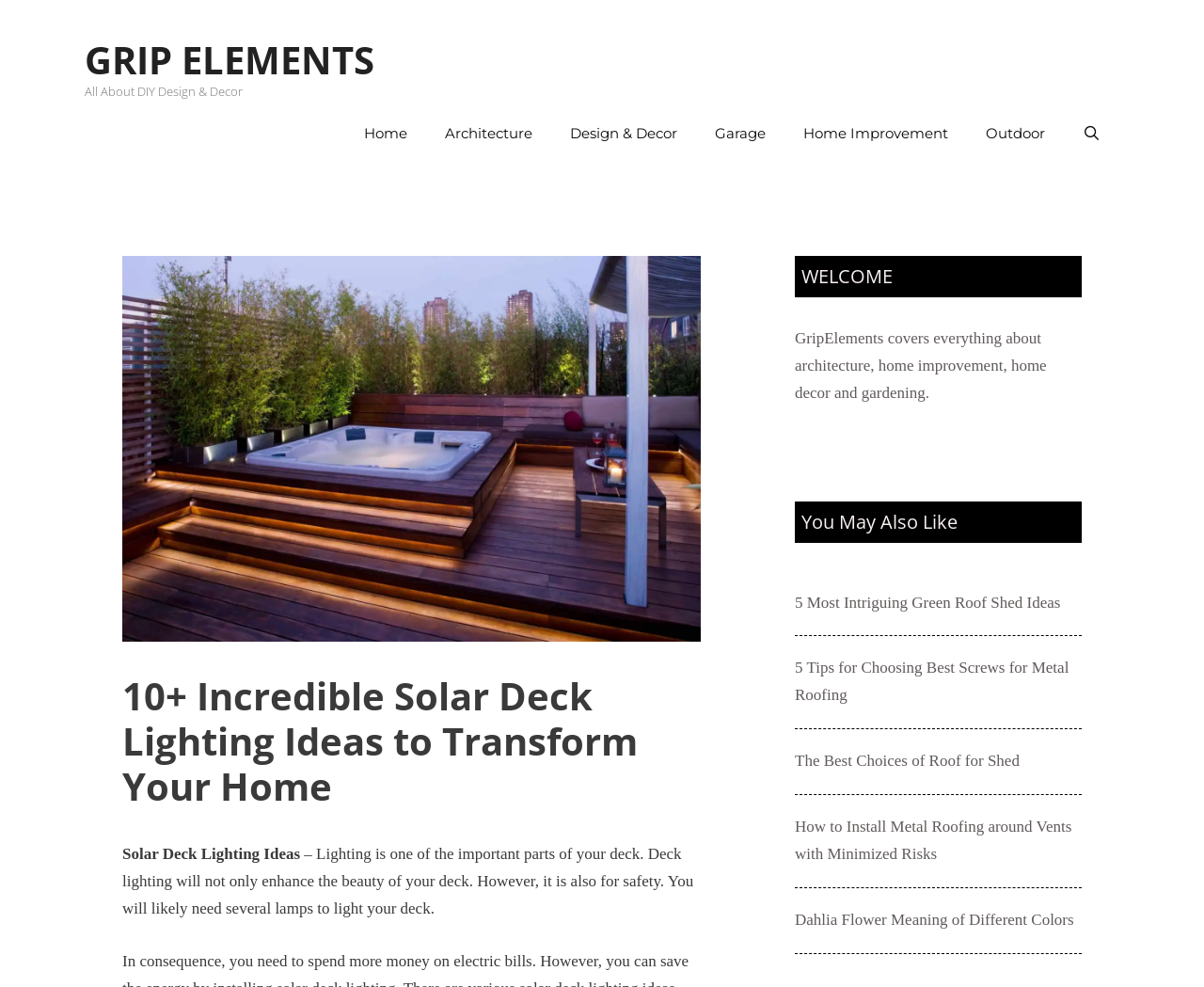Analyze and describe the webpage in a detailed narrative.

This webpage is about solar deck lighting ideas, with a focus on transforming one's home. At the top, there is a banner with a link to "GRIP ELEMENTS" and a static text "All About DIY Design & Decor". Below the banner, there is a primary navigation menu with links to various categories such as "Home", "Architecture", "Design & Decor", and more.

On the left side of the page, there is a large image showcasing the best solar deck lighting ideas. Above the image, there is a header with the title "10+ Incredible Solar Deck Lighting Ideas to Transform Your Home". Below the image, there is a paragraph of text explaining the importance of deck lighting for both aesthetic and safety reasons.

On the right side of the page, there is a complementary section with a heading "WELCOME" and a brief description of the website GripElements, which covers topics such as architecture, home improvement, home decor, and gardening. Below this section, there is a heading "You May Also Like" with links to several related articles, including green roof shed ideas, metal roofing tips, and more.

Overall, the webpage is well-organized, with clear headings and concise text, making it easy to navigate and find relevant information on solar deck lighting ideas.